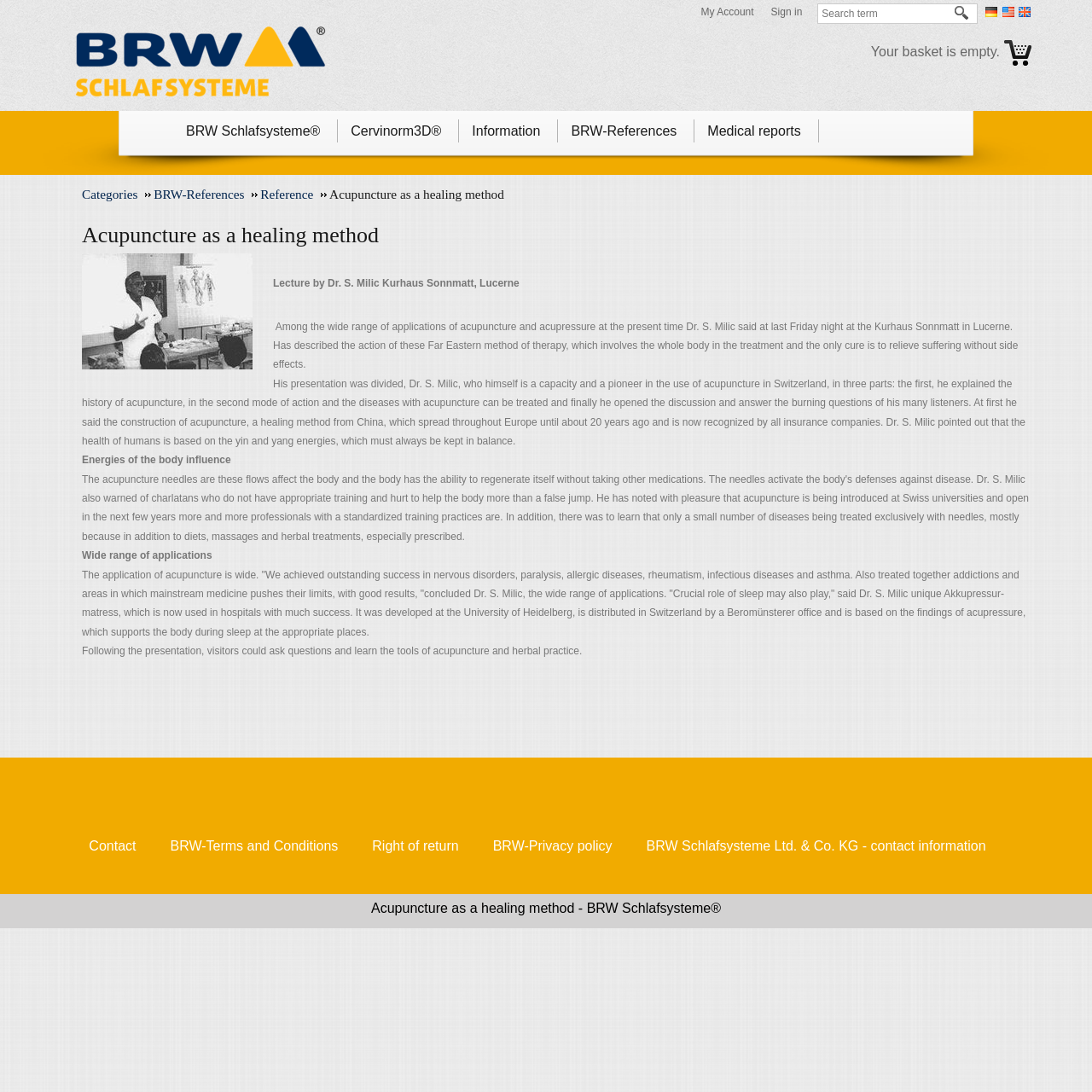Specify the bounding box coordinates of the element's region that should be clicked to achieve the following instruction: "Sign in". The bounding box coordinates consist of four float numbers between 0 and 1, in the format [left, top, right, bottom].

[0.706, 0.0, 0.742, 0.021]